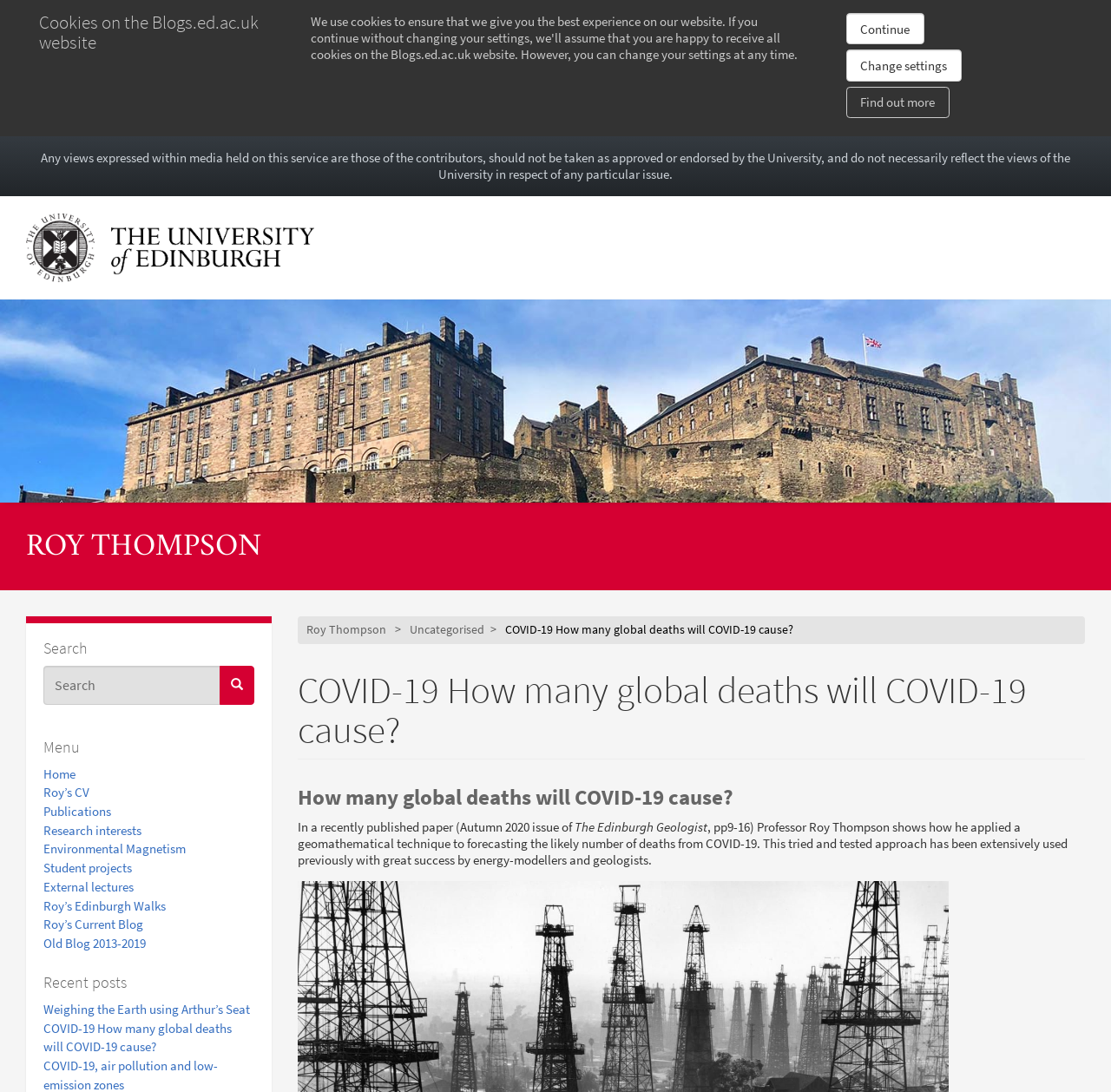Locate the coordinates of the bounding box for the clickable region that fulfills this instruction: "Read about COVID-19 global deaths".

[0.039, 0.934, 0.209, 0.966]